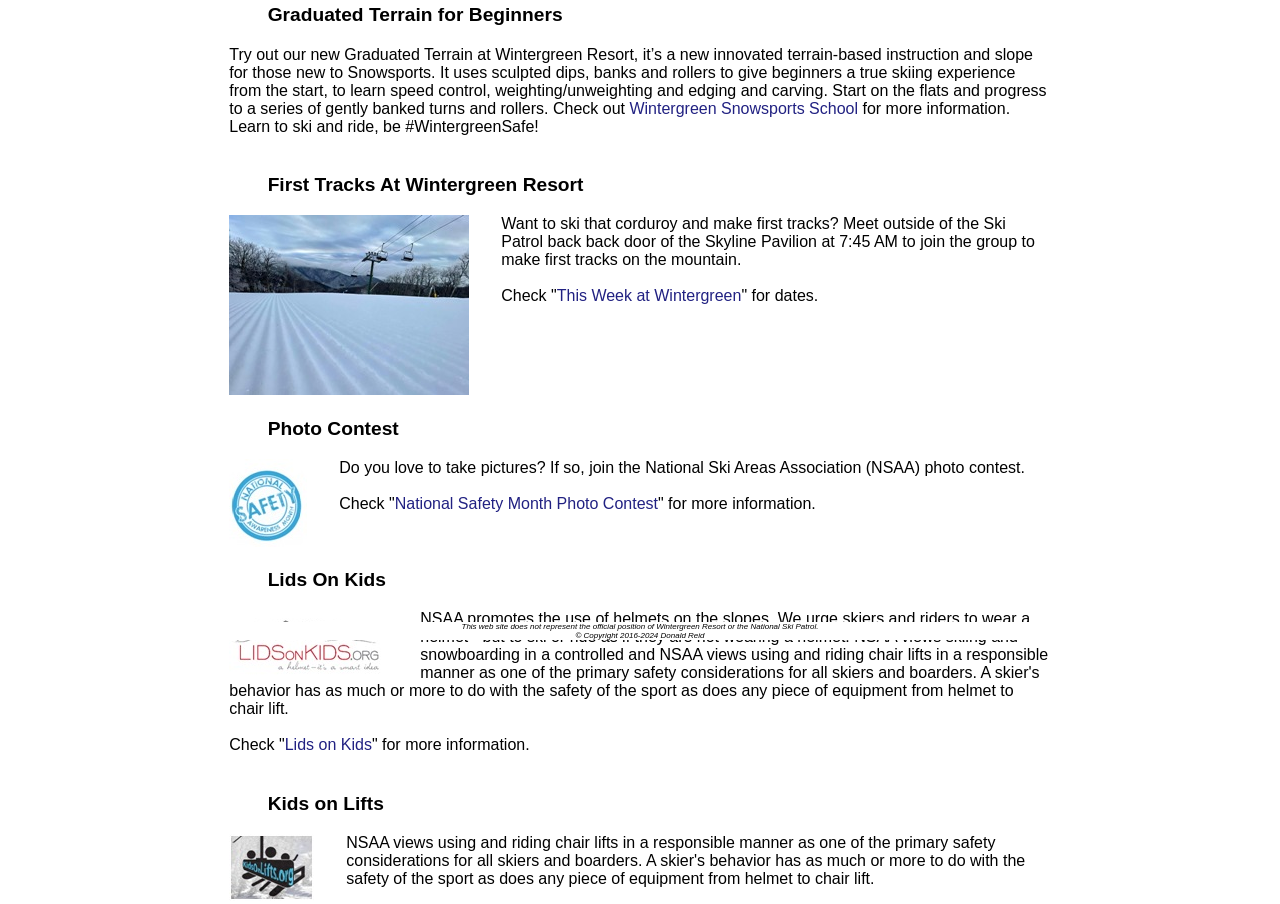Return the bounding box coordinates of the UI element that corresponds to this description: "Lids on Kids". The coordinates must be given as four float numbers in the range of 0 and 1, [left, top, right, bottom].

[0.222, 0.815, 0.291, 0.833]